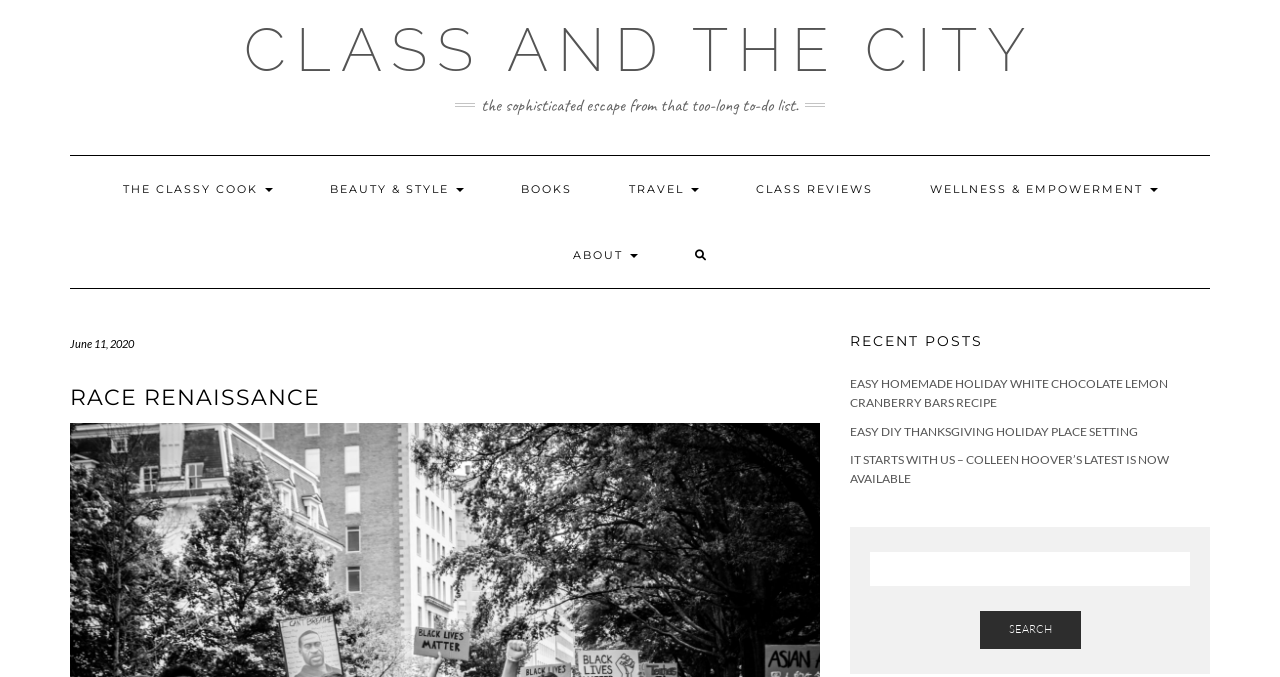Find the bounding box coordinates of the clickable area required to complete the following action: "Search for something".

[0.68, 0.816, 0.93, 0.866]